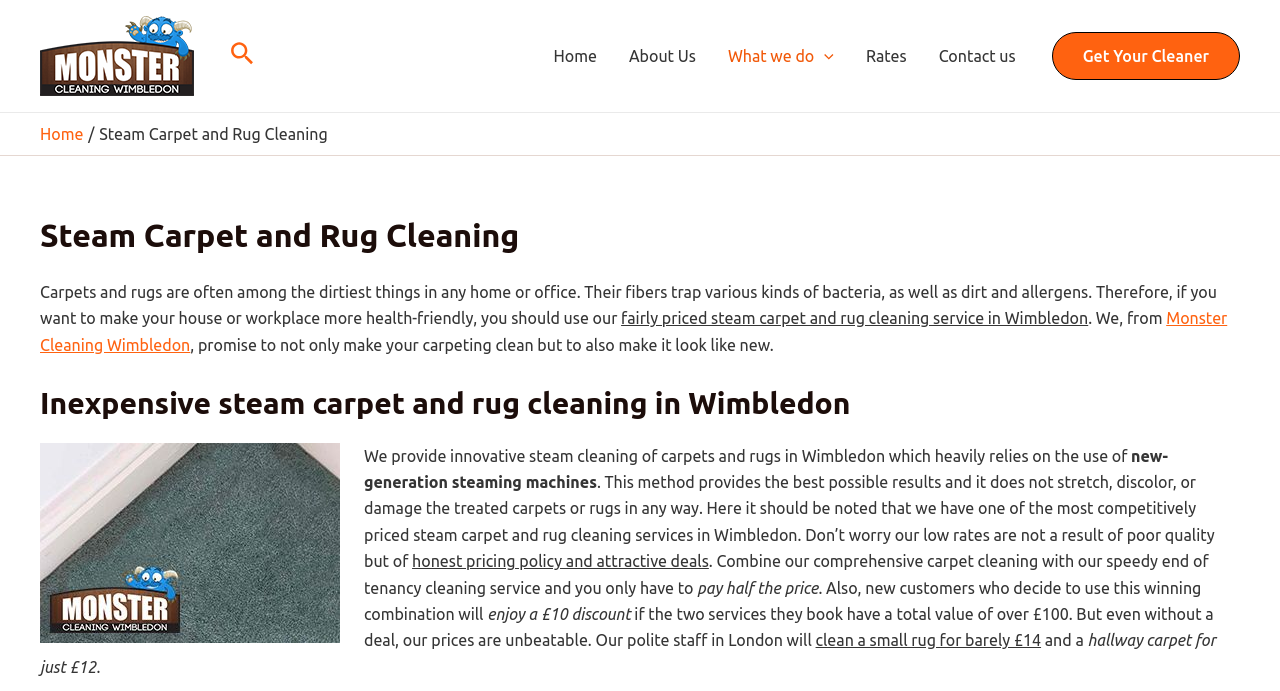Highlight the bounding box coordinates of the element that should be clicked to carry out the following instruction: "Search for something". The coordinates must be given as four float numbers ranging from 0 to 1, i.e., [left, top, right, bottom].

[0.18, 0.056, 0.199, 0.106]